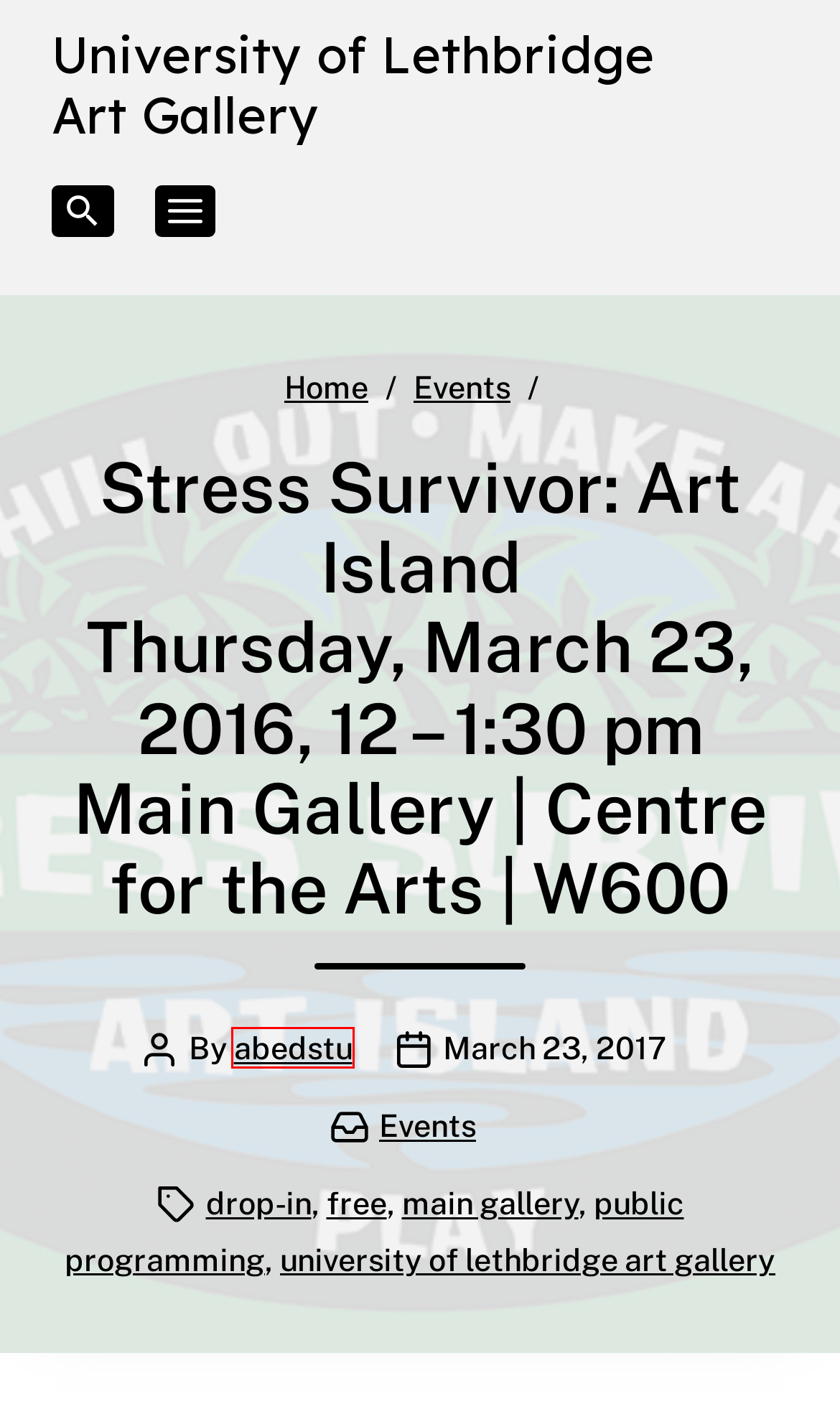Examine the screenshot of a webpage with a red rectangle bounding box. Select the most accurate webpage description that matches the new webpage after clicking the element within the bounding box. Here are the candidates:
A. university of lethbridge art gallery – University of Lethbridge Art Gallery
B. free – University of Lethbridge Art Gallery
C. abedstu – University of Lethbridge Art Gallery
D. drop-in – University of Lethbridge Art Gallery
E. public programming – University of Lethbridge Art Gallery
F. University of Lethbridge Art Gallery – Admission is free. All are welcome.
G. Events – University of Lethbridge Art Gallery
H. main gallery – University of Lethbridge Art Gallery

C